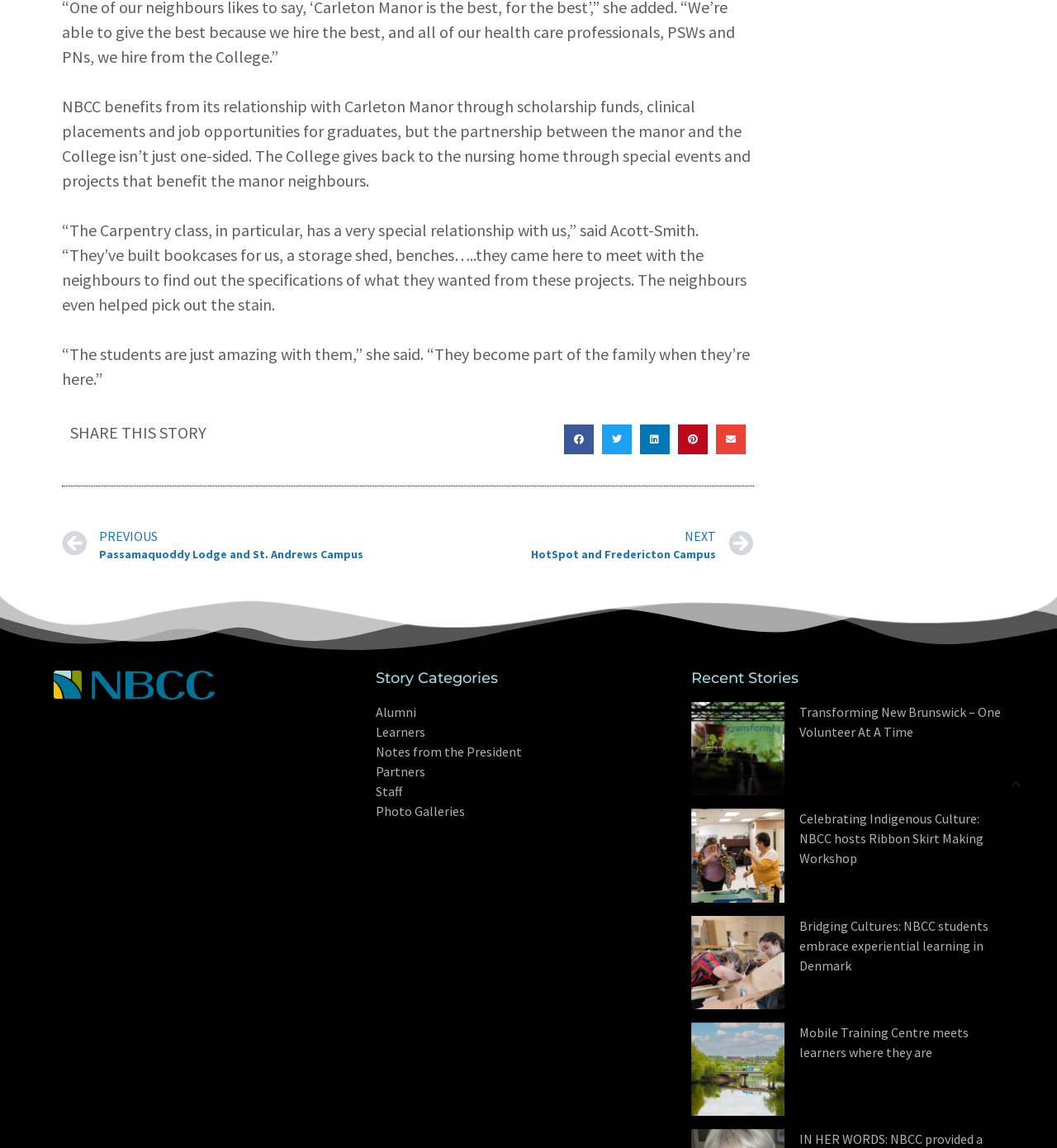Specify the bounding box coordinates of the element's area that should be clicked to execute the given instruction: "Search for something". The coordinates should be four float numbers between 0 and 1, i.e., [left, top, right, bottom].

None